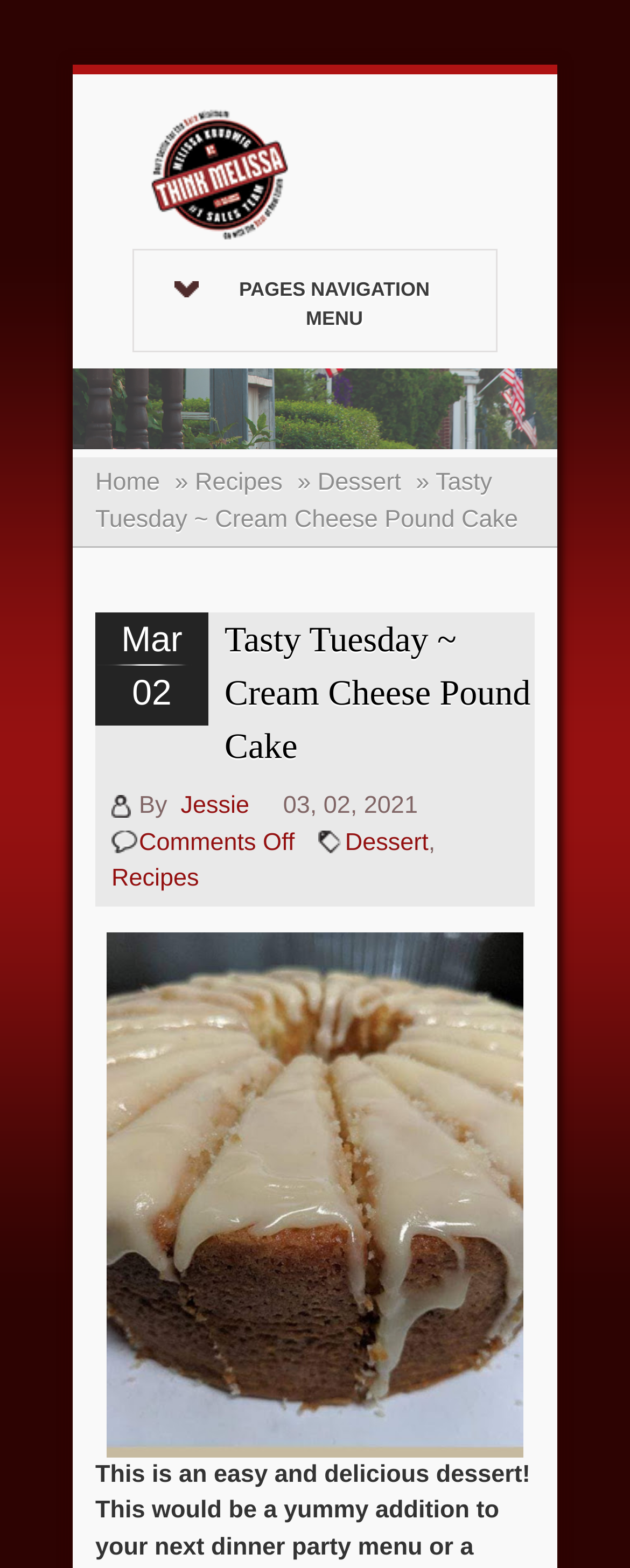Locate the bounding box coordinates of the segment that needs to be clicked to meet this instruction: "Go to home page".

None